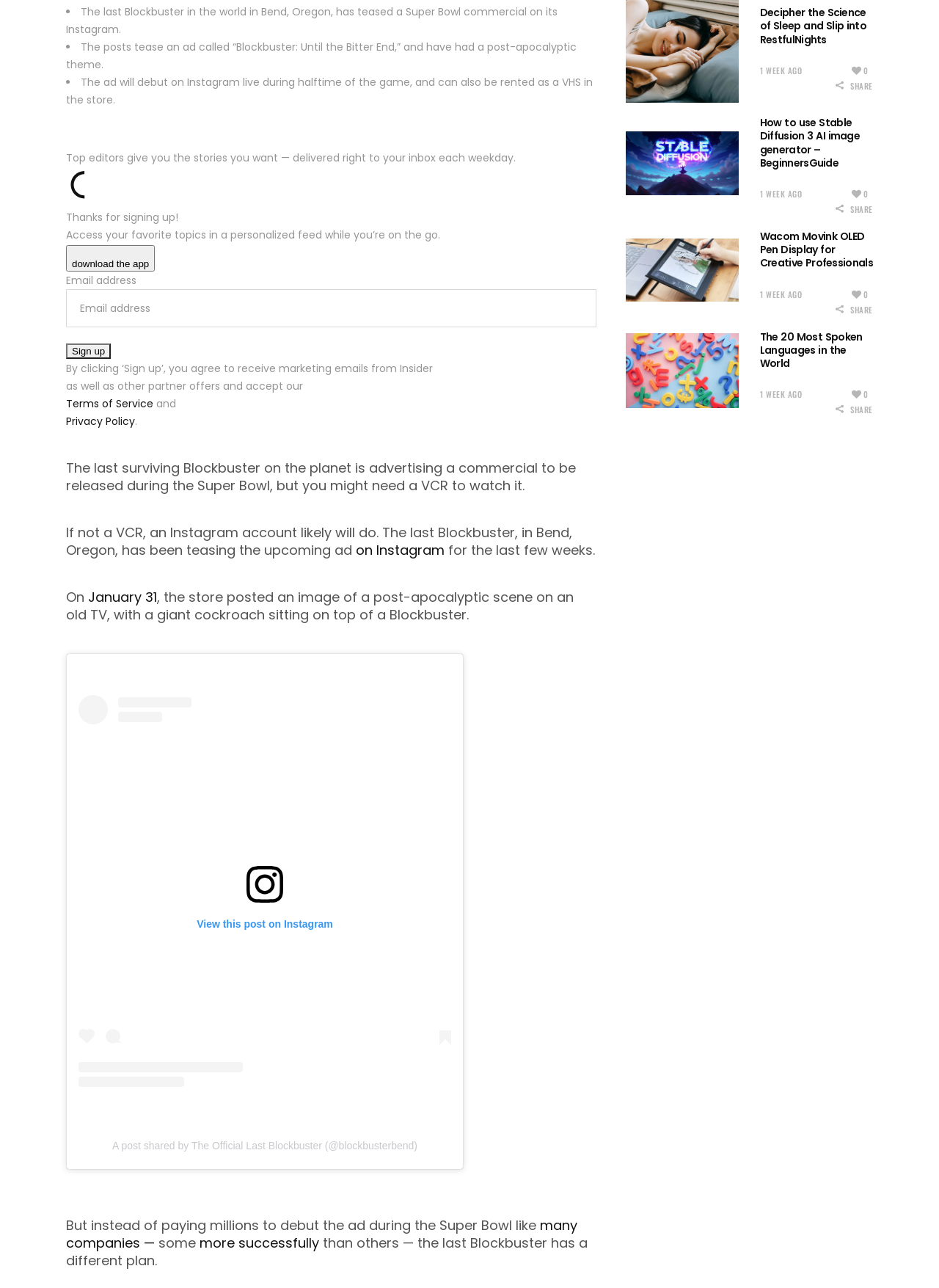Identify the bounding box coordinates for the UI element described as: "View this post on Instagram". The coordinates should be provided as four floats between 0 and 1: [left, top, right, bottom].

[0.084, 0.517, 0.48, 0.844]